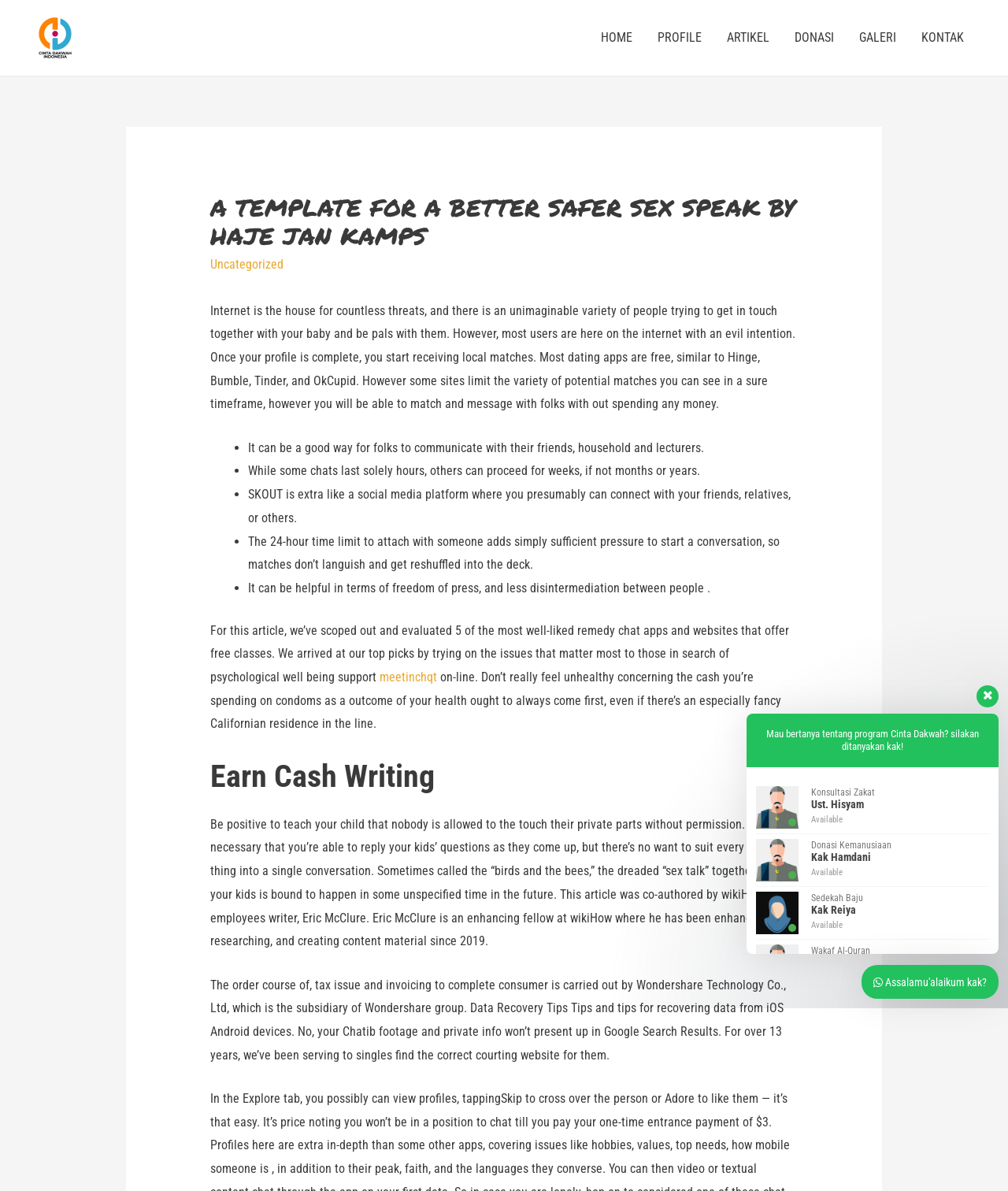Determine the bounding box coordinates of the UI element that matches the following description: "alt="promo member baru GBO4D"". The coordinates should be four float numbers between 0 and 1 in the format [left, top, right, bottom].

None